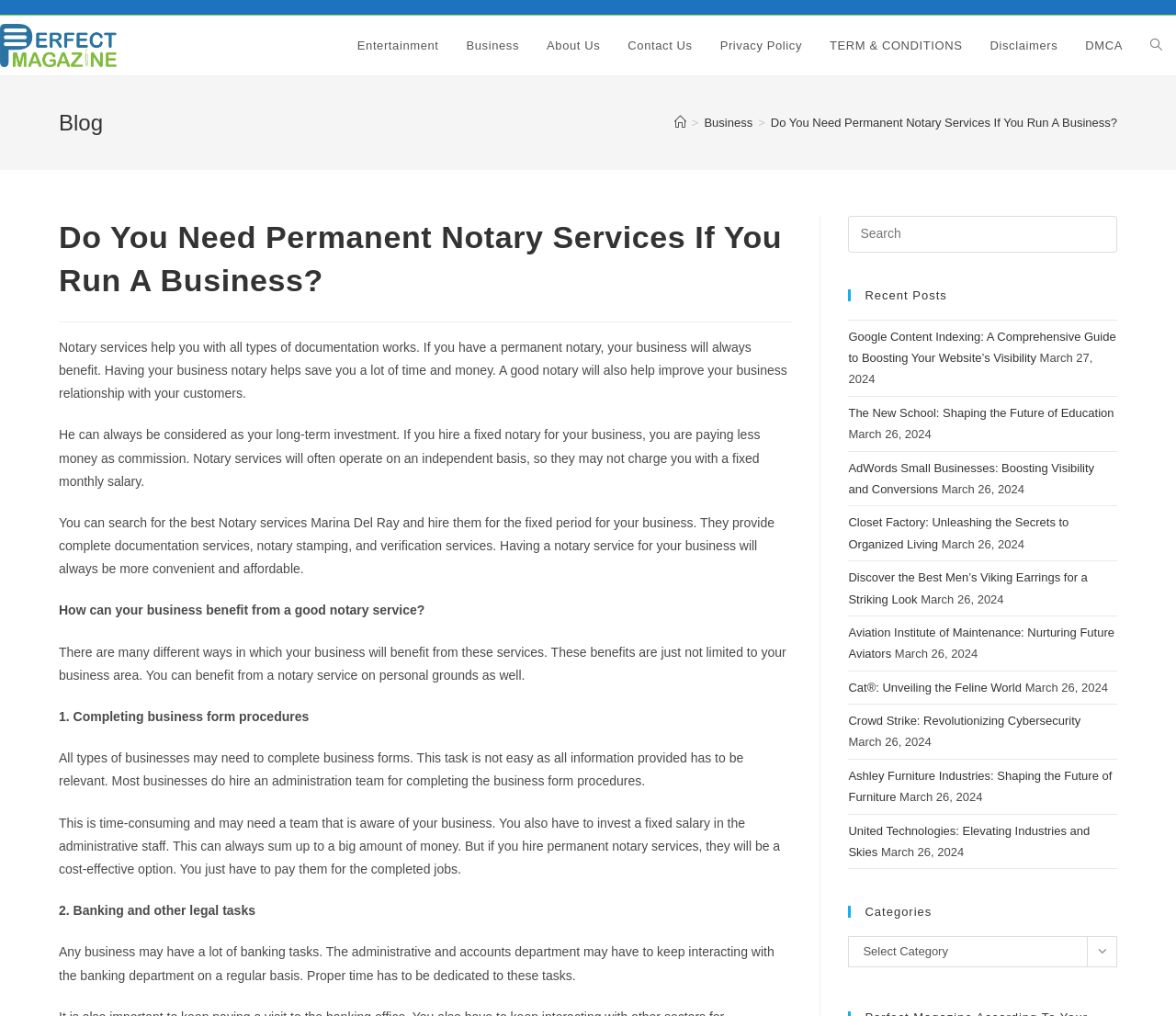What is the main topic of this webpage?
Using the screenshot, give a one-word or short phrase answer.

Notary services